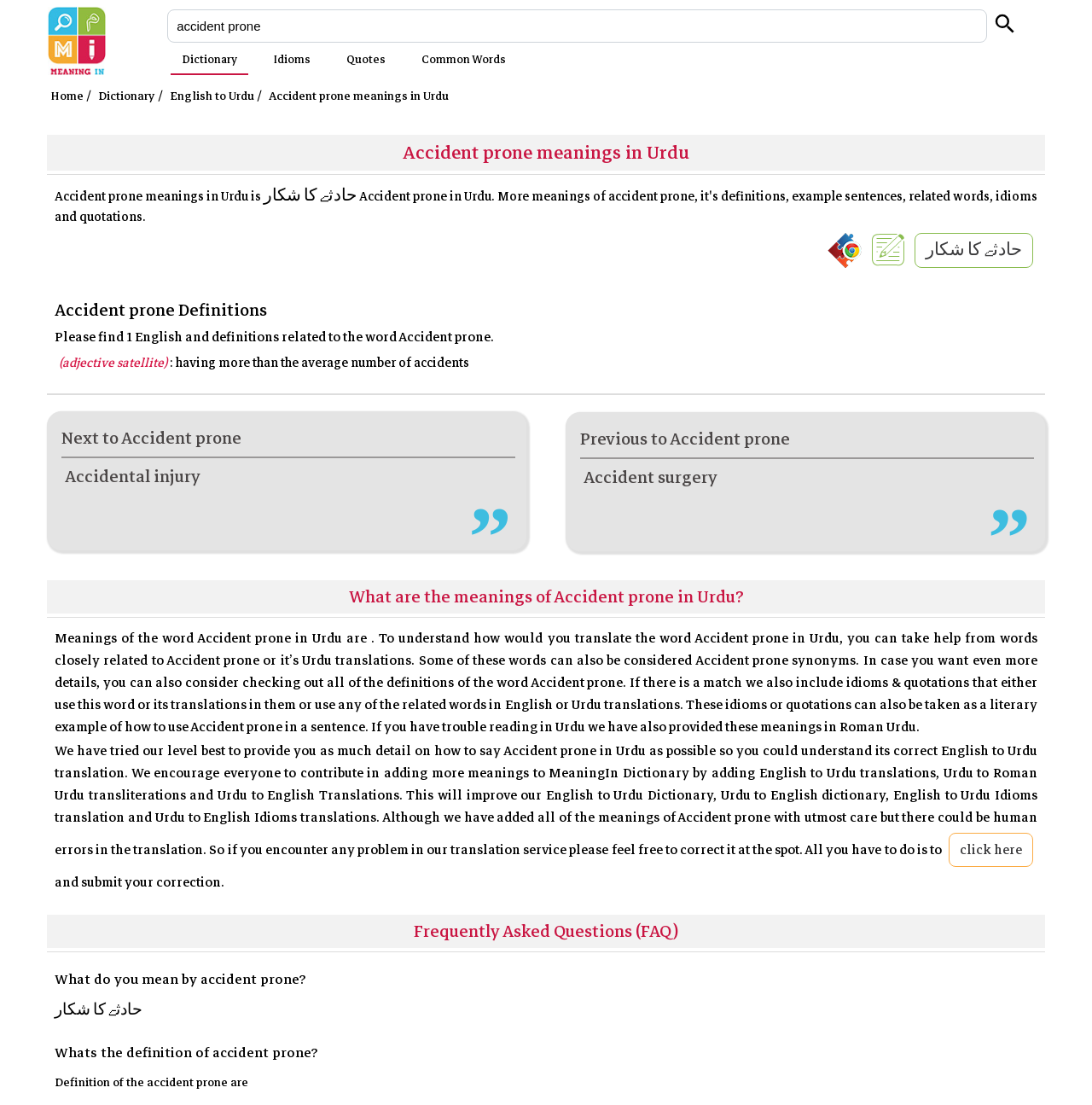Determine the bounding box coordinates for the area that needs to be clicked to fulfill this task: "Go to the Home page". The coordinates must be given as four float numbers between 0 and 1, i.e., [left, top, right, bottom].

[0.046, 0.078, 0.077, 0.096]